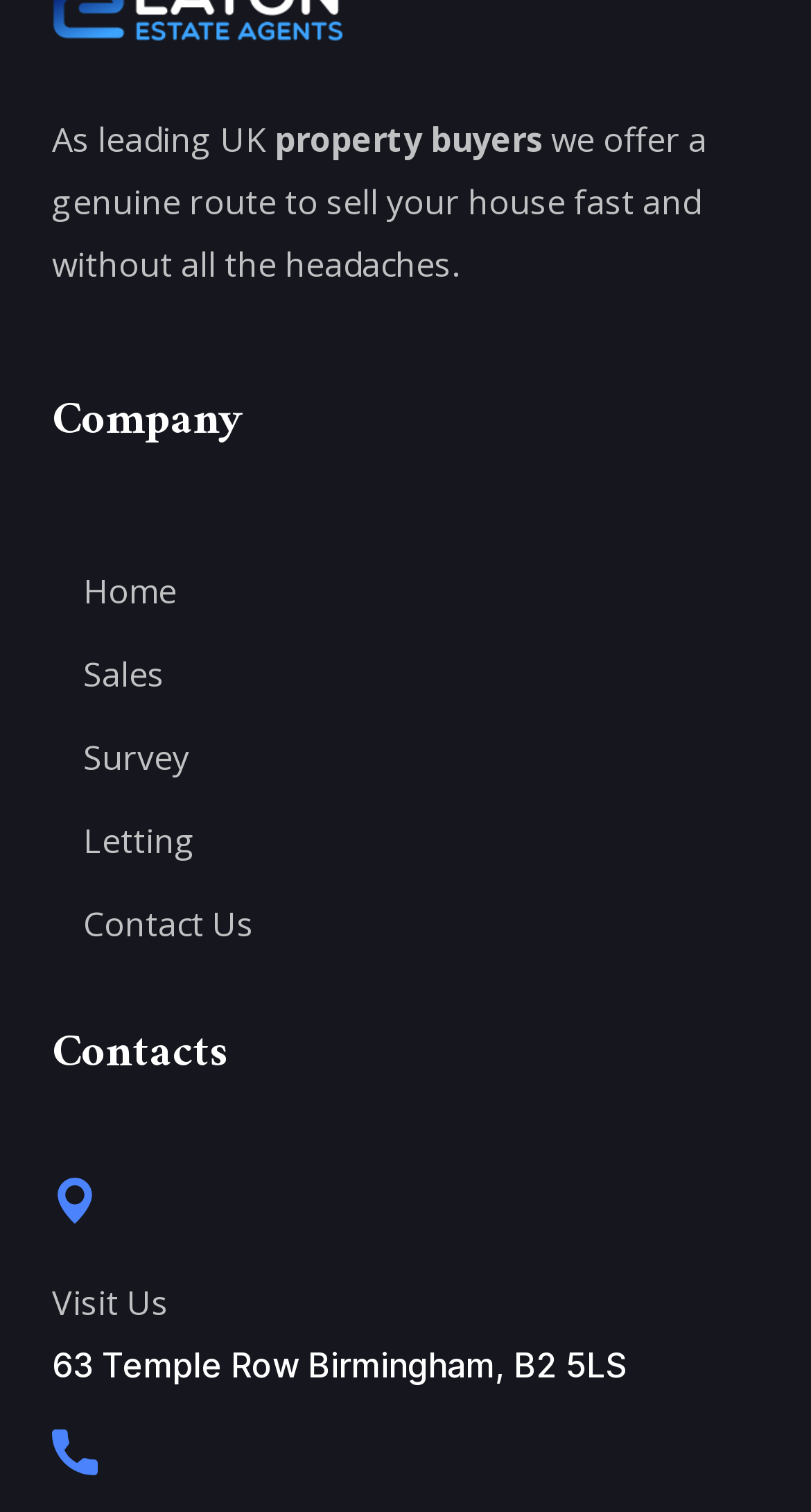Given the element description, predict the bounding box coordinates in the format (top-left x, top-left y, bottom-right x, bottom-right y), using floating point numbers between 0 and 1: Contact Us

[0.103, 0.591, 0.897, 0.632]